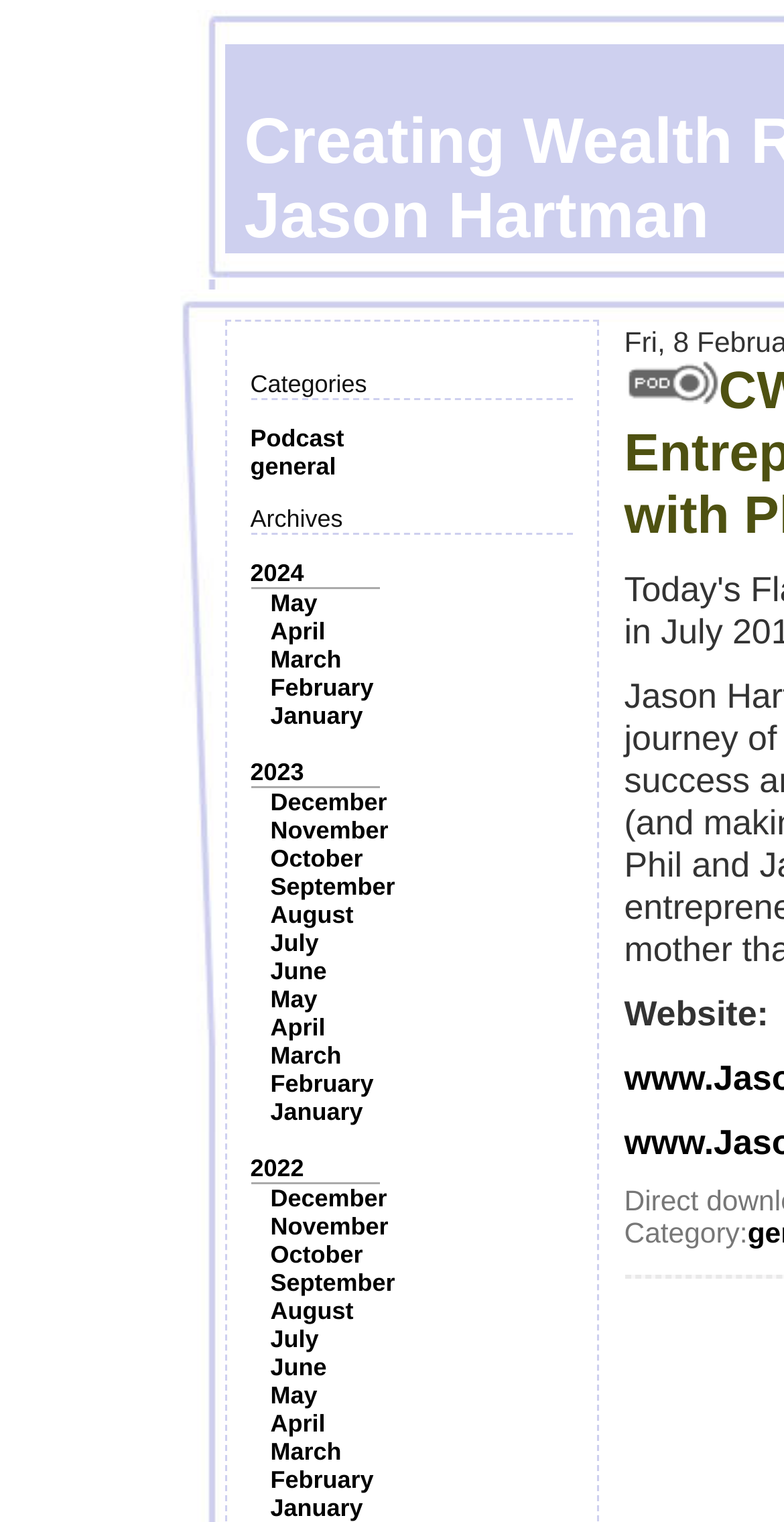How many archives are available?
Answer with a single word or phrase, using the screenshot for reference.

3